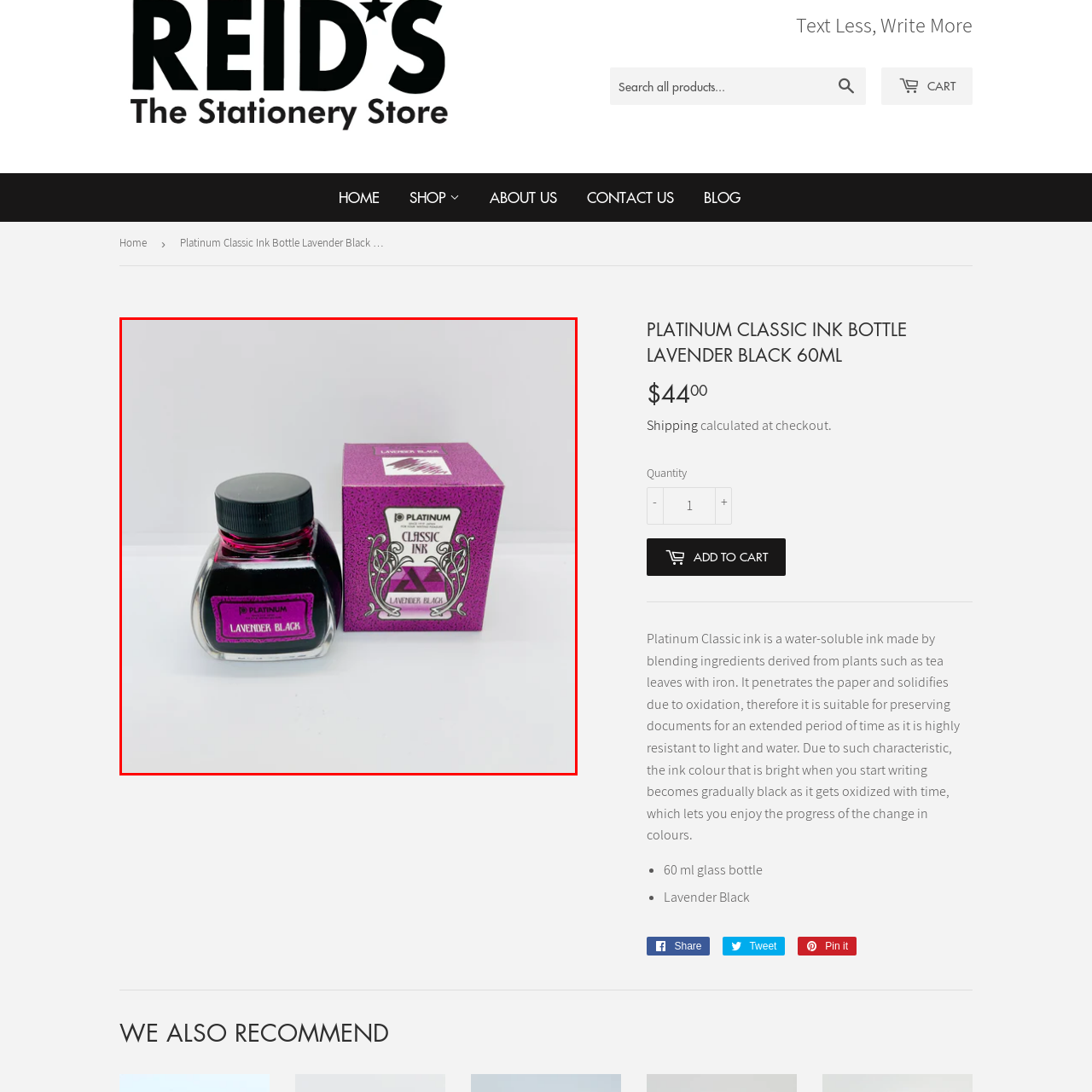Observe the image within the red boundary, What is the capacity of the ink bottle? Respond with a one-word or short phrase answer.

60 ml